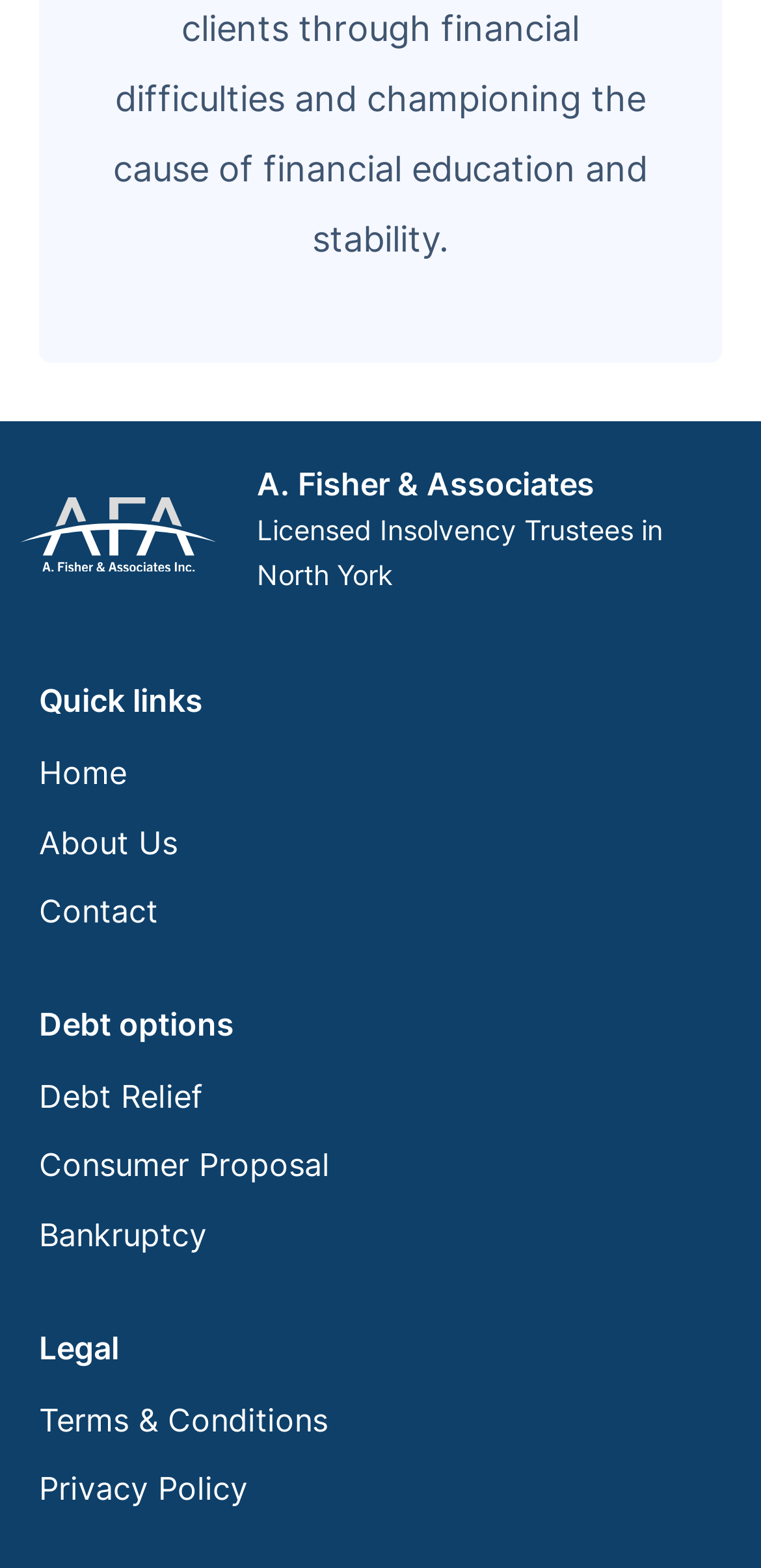Determine the coordinates of the bounding box for the clickable area needed to execute this instruction: "contact the trustees".

[0.051, 0.565, 0.208, 0.599]